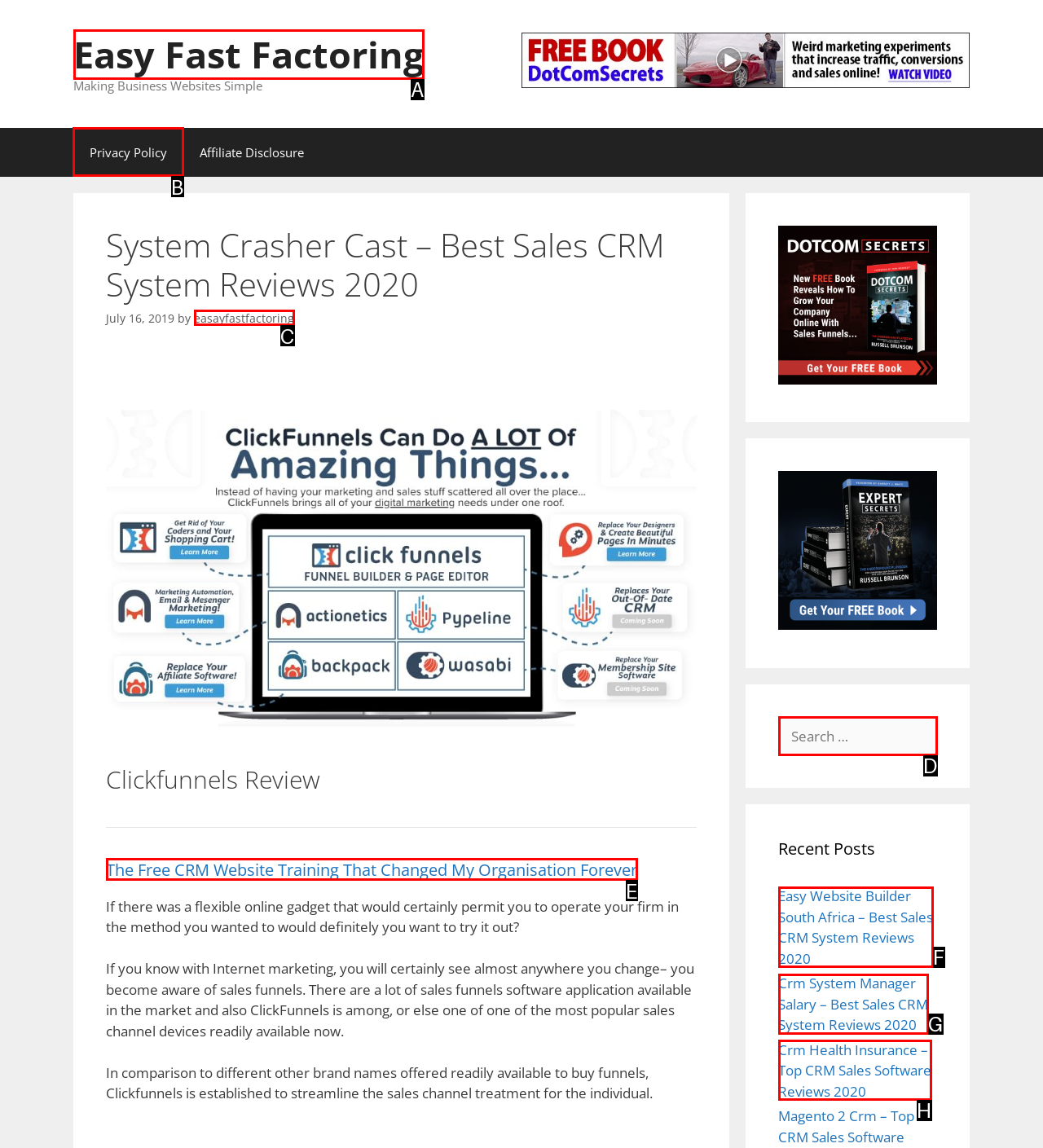Identify the HTML element to click to fulfill this task: Visit the 'Privacy Policy' page
Answer with the letter from the given choices.

B